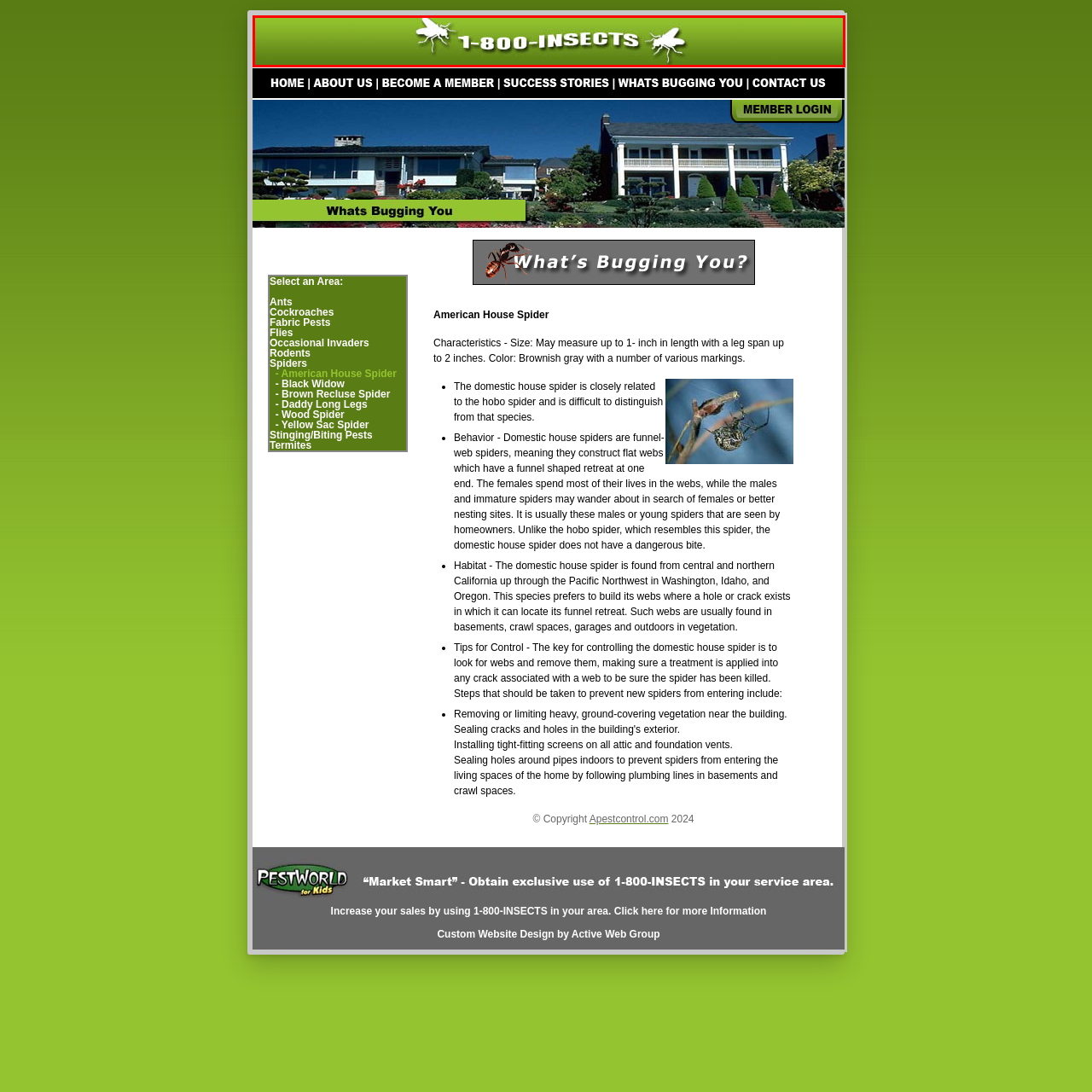Describe extensively the image that is contained within the red box.

The image features the logo of "1-800-INSECTS," set against a vibrant green background. This logo includes stylized, white silhouettes of insects flanking the bold, uppercase text "1-800-INSECTS," conveying a clear focus on pest control services. The design is eye-catching, aiming to attract attention while symbolizing the company's expertise in dealing with various insect-related issues. The overall aesthetic suggests a friendly yet professional approach to pest management, appealing to homeowners and businesses seeking effective solutions for their pest problems.